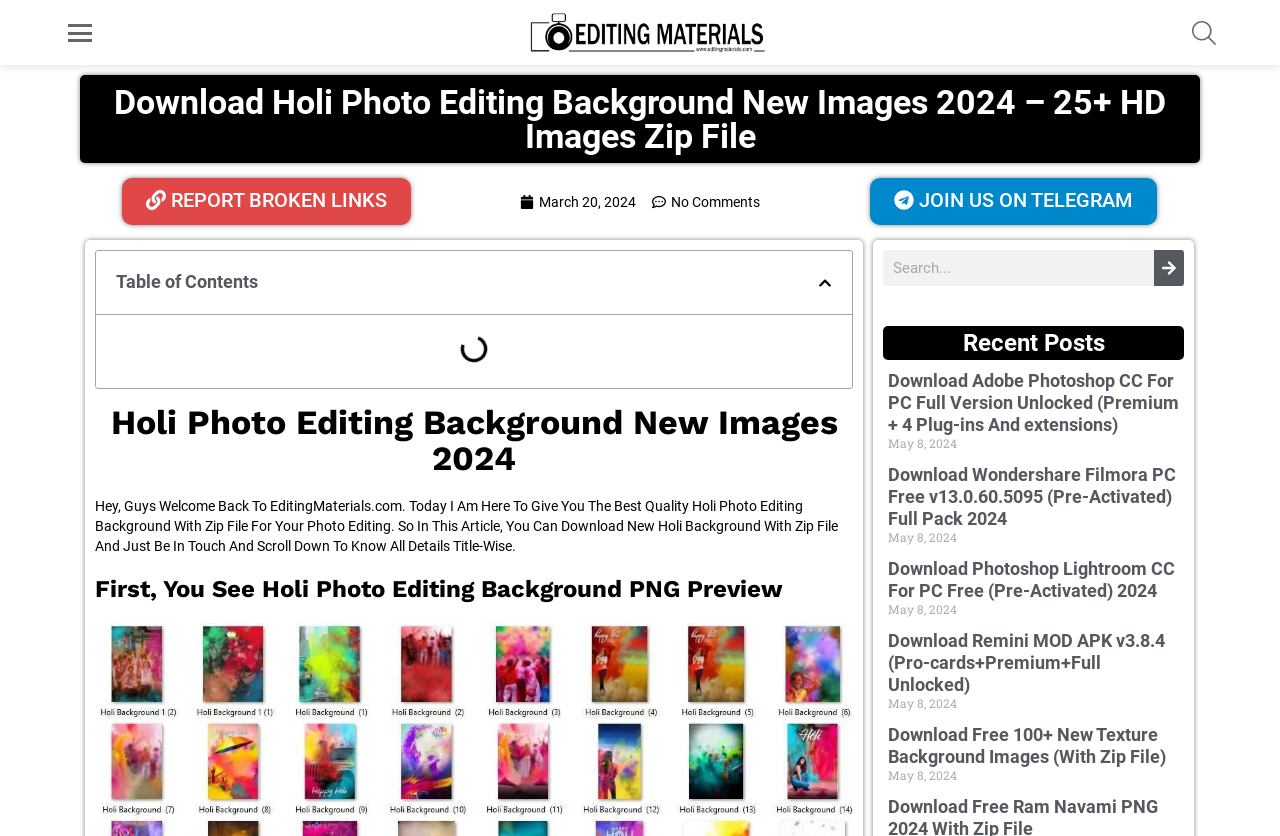Please identify the bounding box coordinates of the area that needs to be clicked to follow this instruction: "Click on the 'REPORT BROKEN LINKS' link".

[0.095, 0.213, 0.321, 0.269]